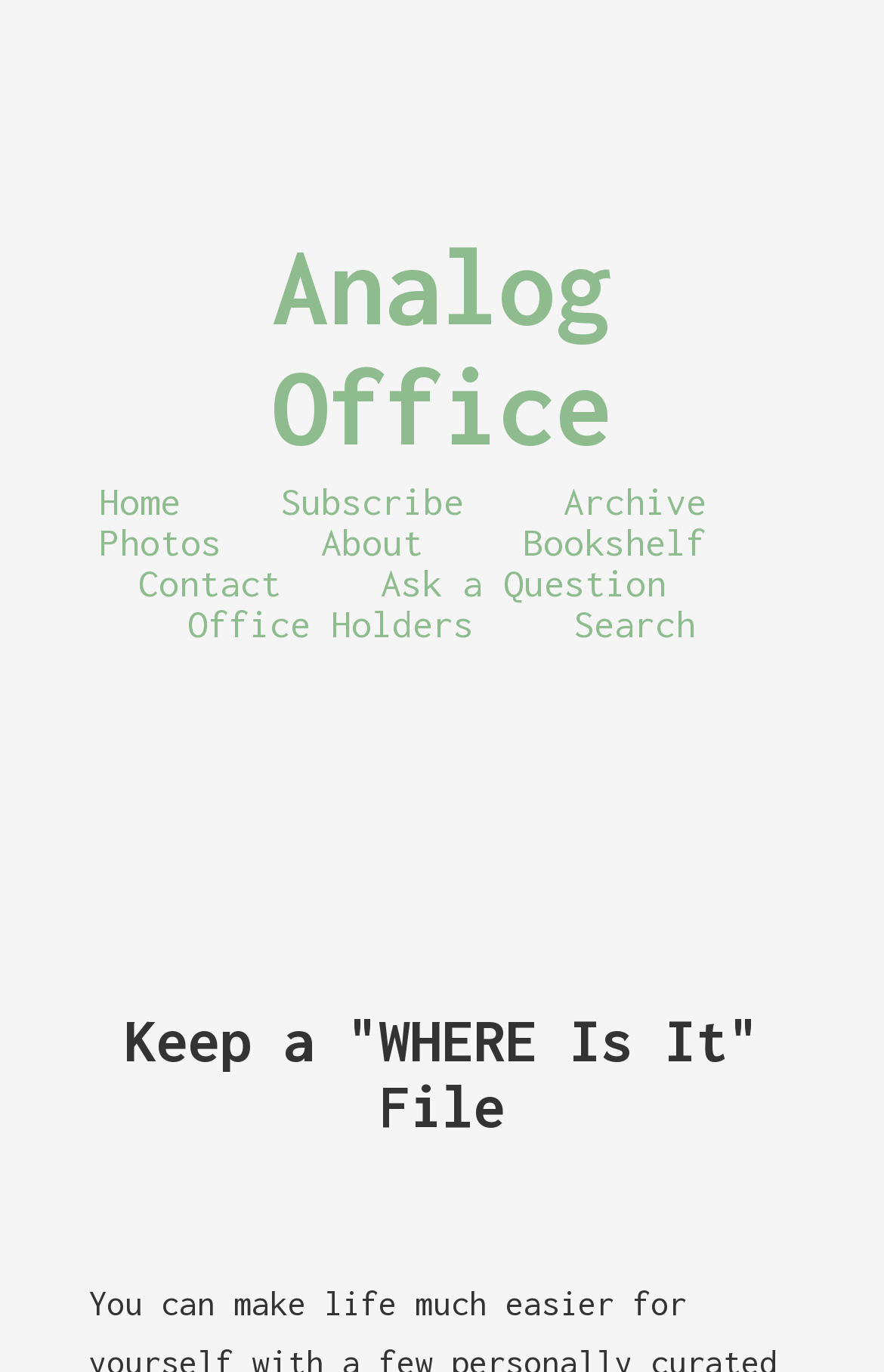Please locate and generate the primary heading on this webpage.

Keep a "WHERE Is It" File